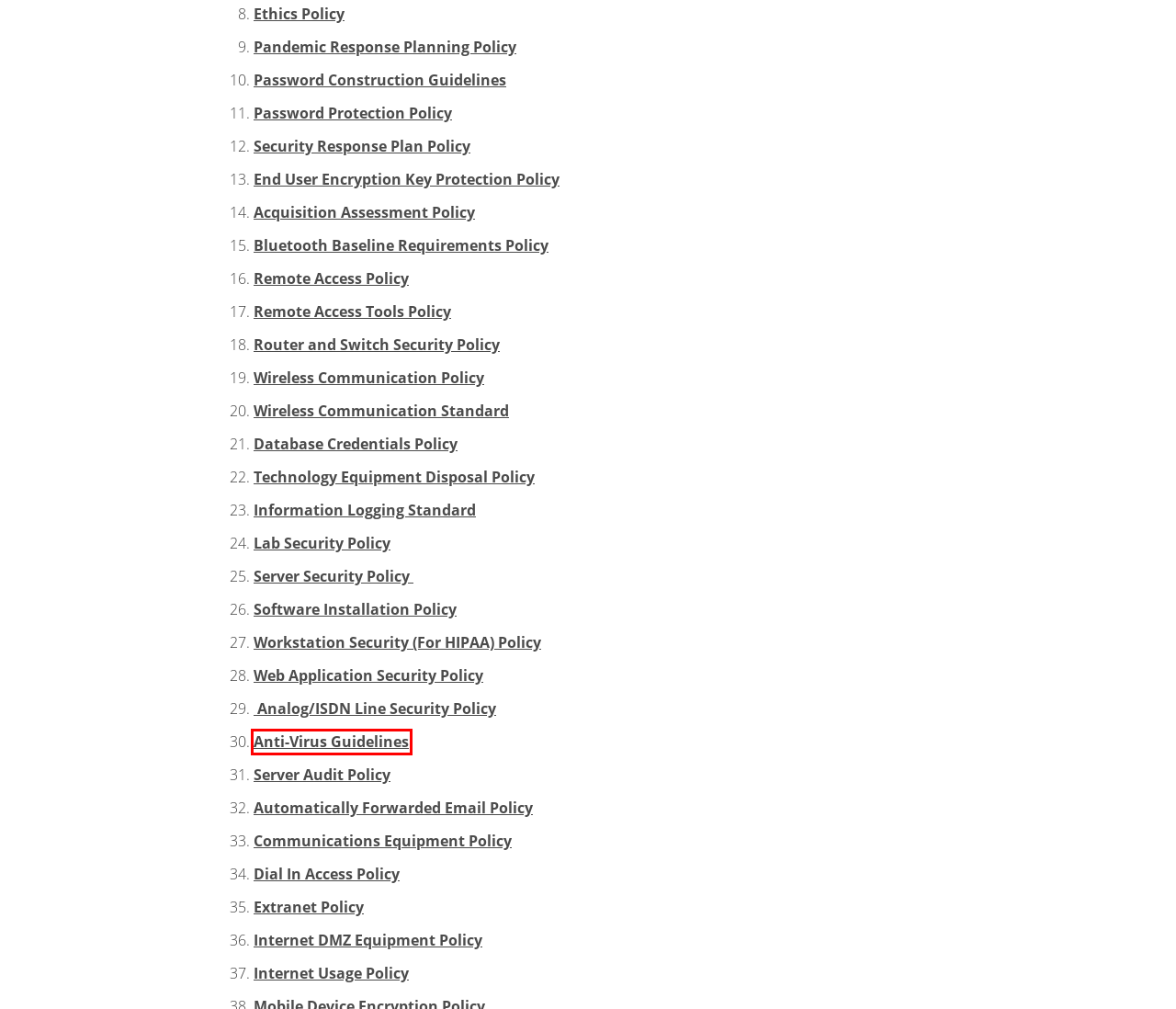Analyze the screenshot of a webpage featuring a red rectangle around an element. Pick the description that best fits the new webpage after interacting with the element inside the red bounding box. Here are the candidates:
A. Web Application Security Policy | eCuras LLC, NJ&NY
B. Server Audit Policy | eCuras - web design and development
C. Router and Switch Security Policy | eCuras LLC, NJ&NY
D. Automatically Forwarded Email Policy | eCuras LLC, NJ&NY
E. Communications Equipment Policy | eCuras LLC, NJ&NY
F. Anti-Virus Guidelines | eCuras LLC, NJ&NY
G. Wireless Communication Standard | eCuras LLC, NJ&NY
H. Bluetooth Baseline Requirements Policy | eCuras LLC, NJ&NY

F